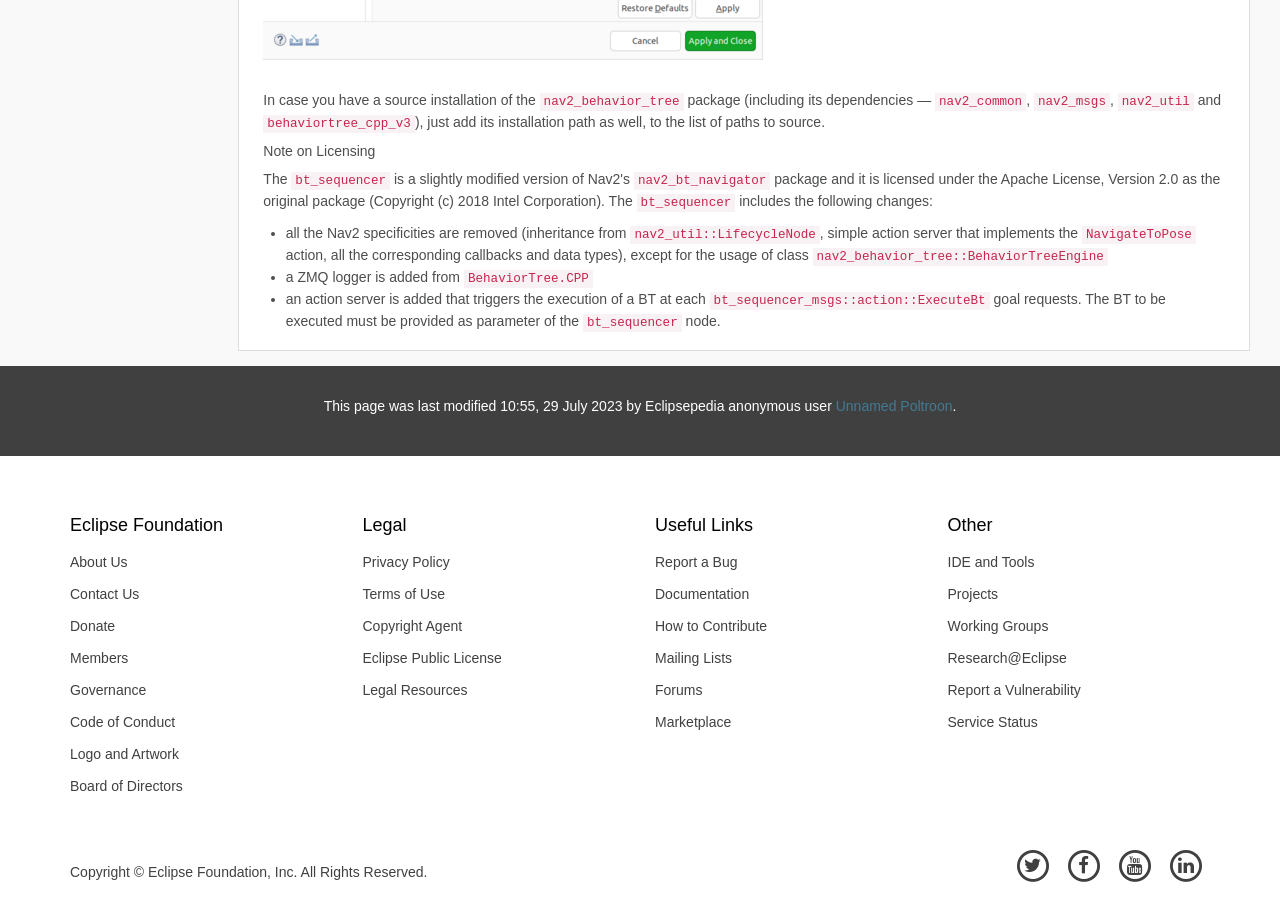Locate the bounding box coordinates of the clickable element to fulfill the following instruction: "Click on the 'Donate' link". Provide the coordinates as four float numbers between 0 and 1 in the format [left, top, right, bottom].

[0.043, 0.663, 0.26, 0.698]